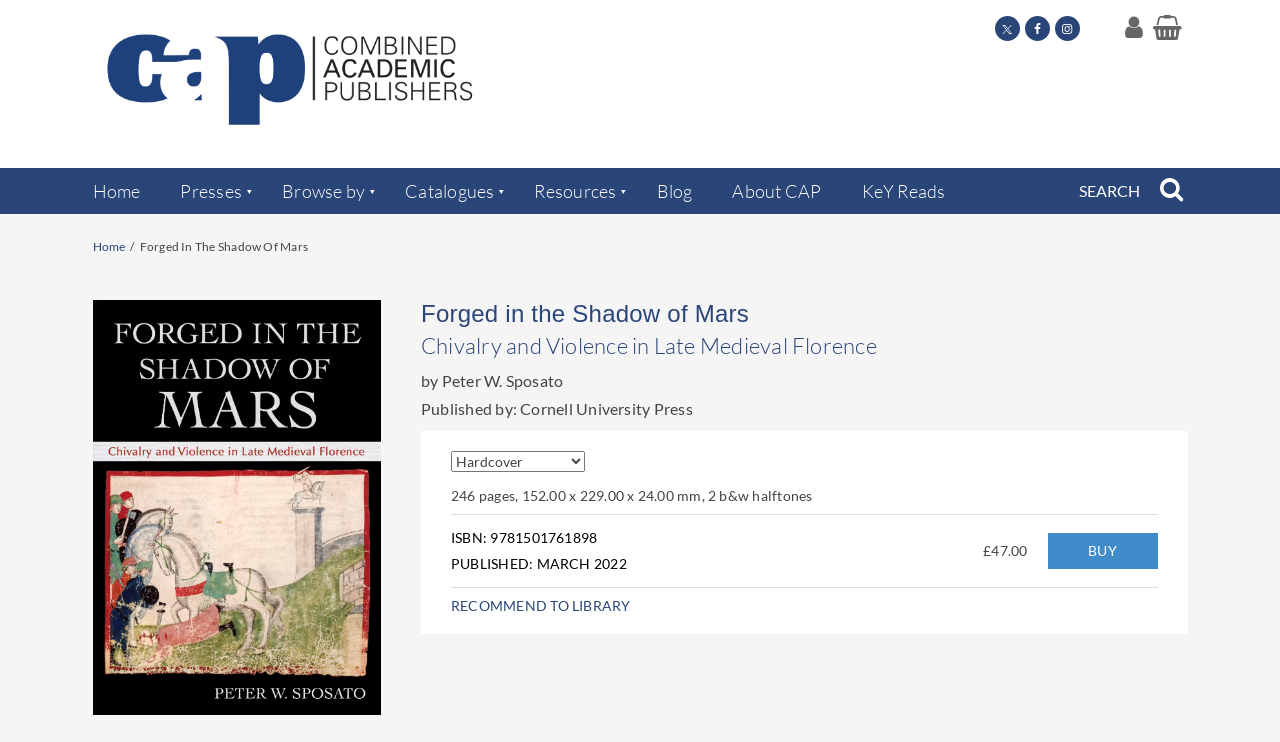Please provide the bounding box coordinates for the UI element as described: "alt="Combined Academic Publishers"". The coordinates must be four floats between 0 and 1, represented as [left, top, right, bottom].

[0.072, 0.177, 0.385, 0.202]